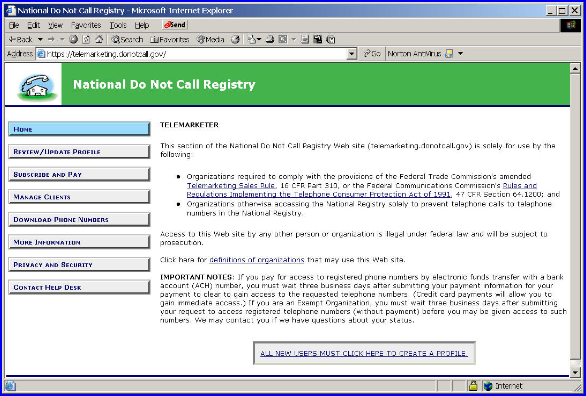What is the design style of the webpage?
Based on the screenshot, provide your answer in one word or phrase.

Early 2000s utilitarian